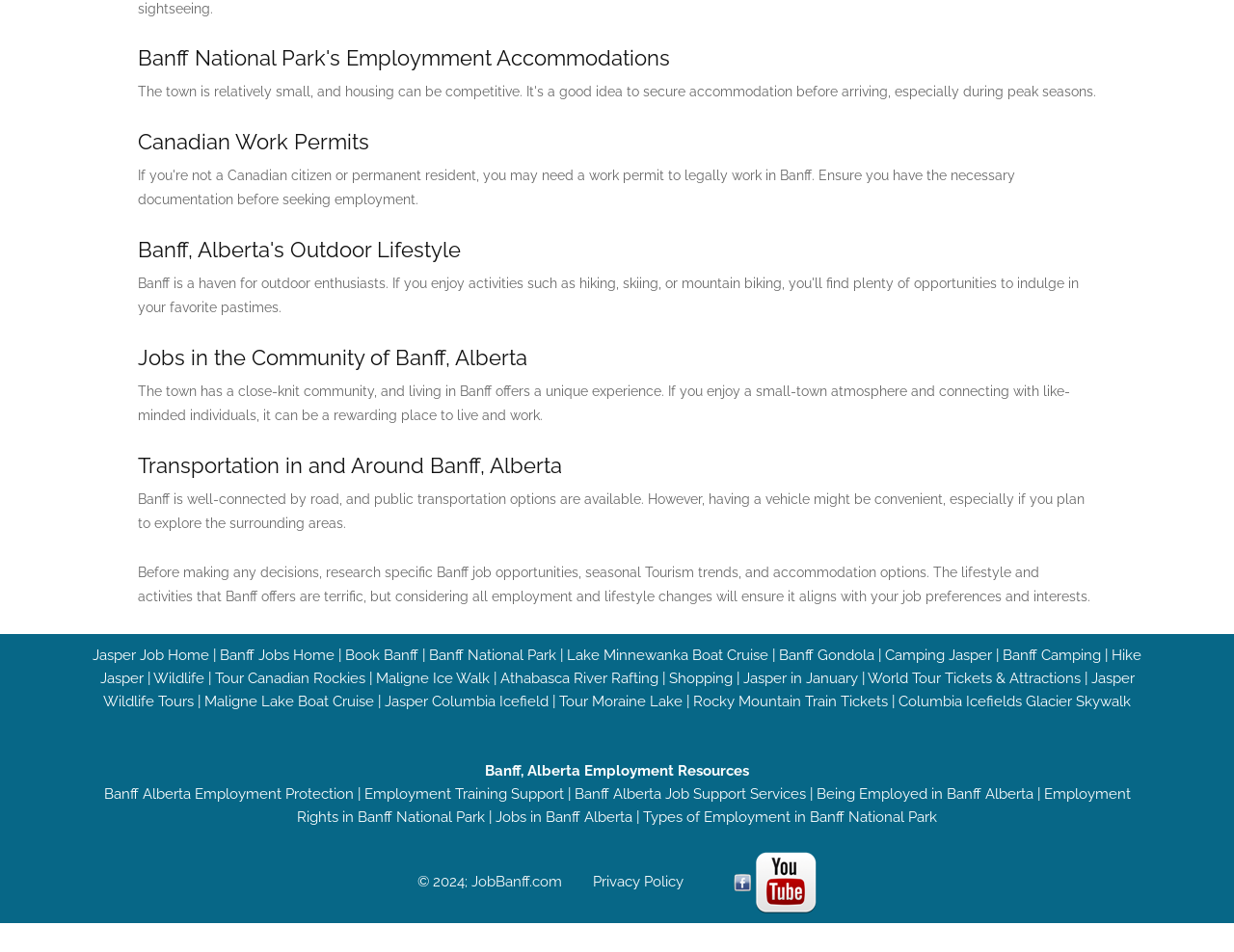Reply to the question below using a single word or brief phrase:
What is the name of the website?

JobBanff.com